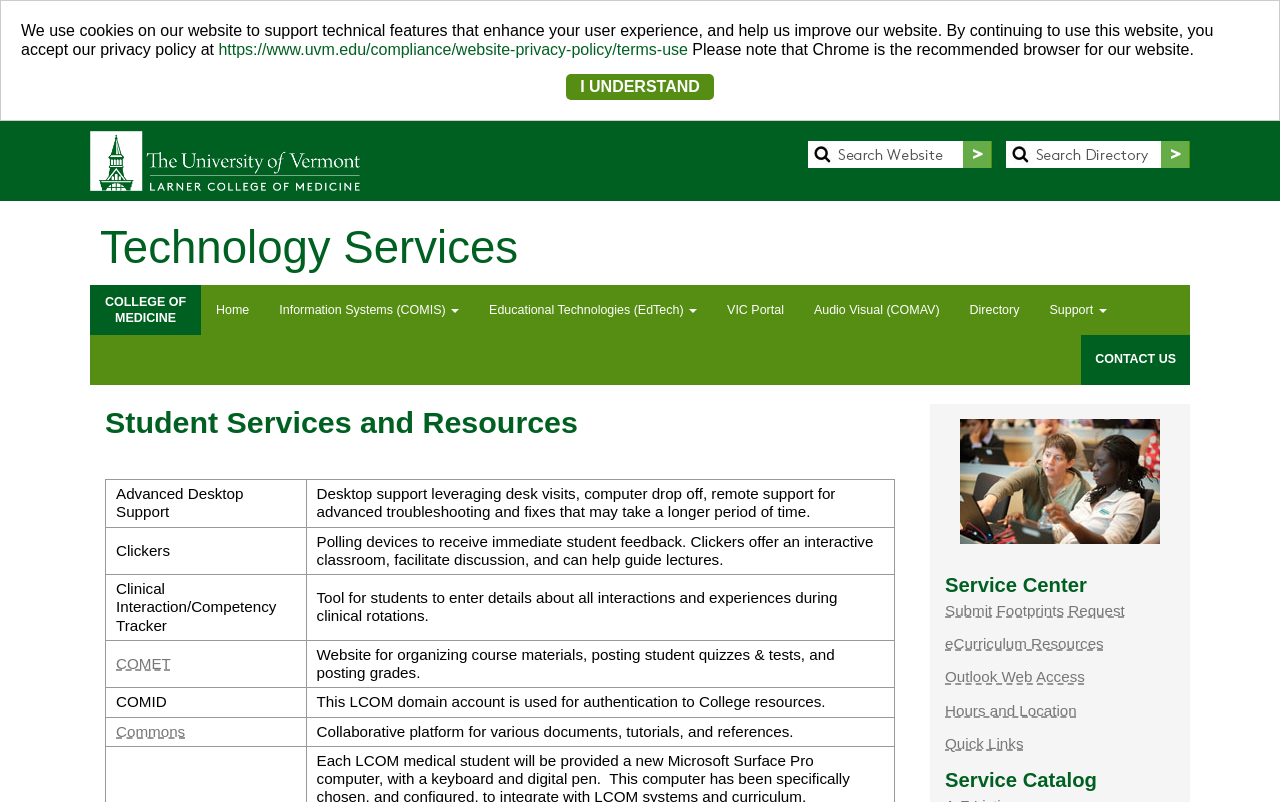Could you determine the bounding box coordinates of the clickable element to complete the instruction: "Search Directory"? Provide the coordinates as four float numbers between 0 and 1, i.e., [left, top, right, bottom].

[0.778, 0.181, 0.93, 0.2]